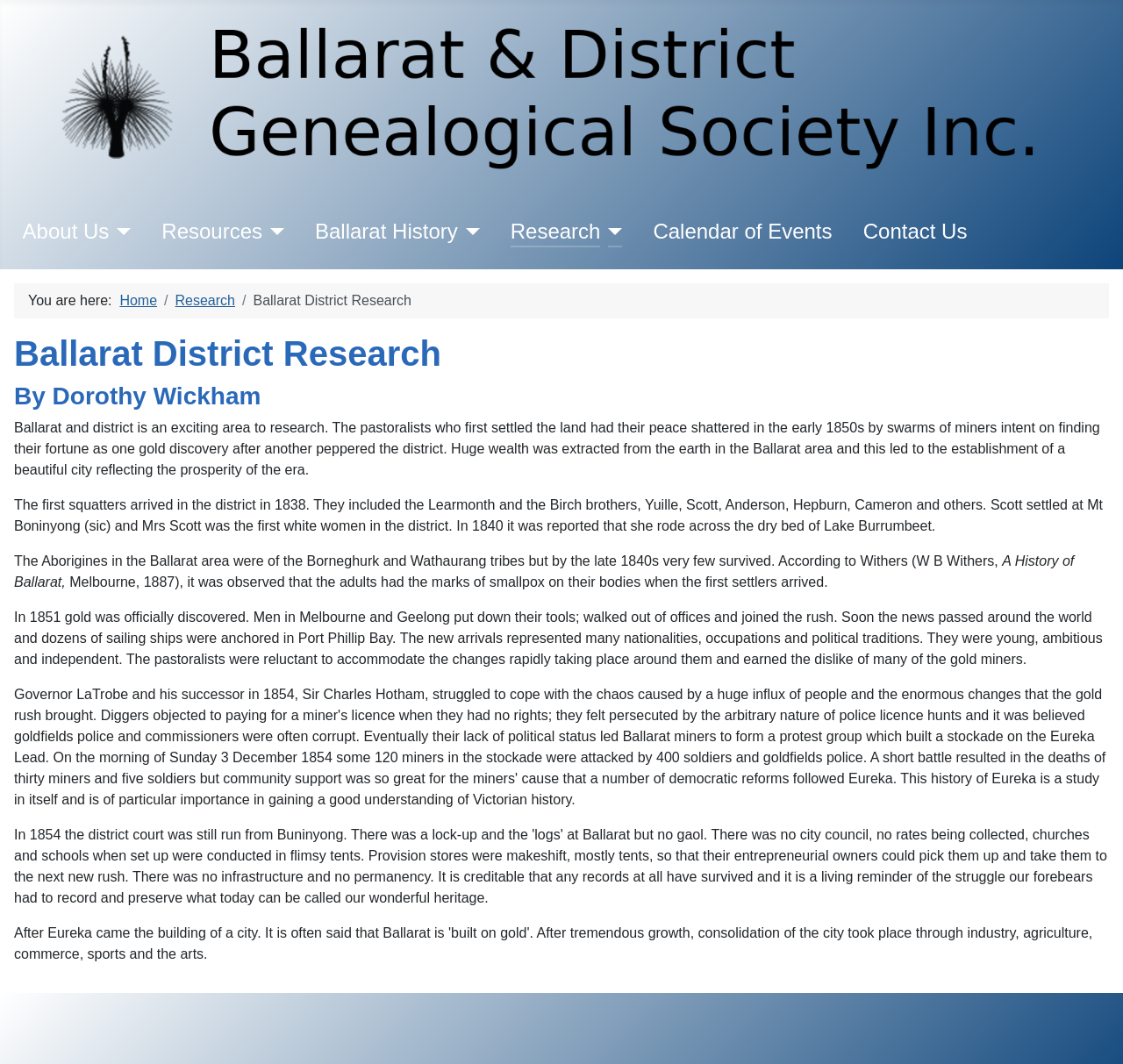Locate the bounding box coordinates of the element I should click to achieve the following instruction: "Visit Ballarat and District Genealogical Society Inc.".

[0.006, 0.011, 0.994, 0.172]